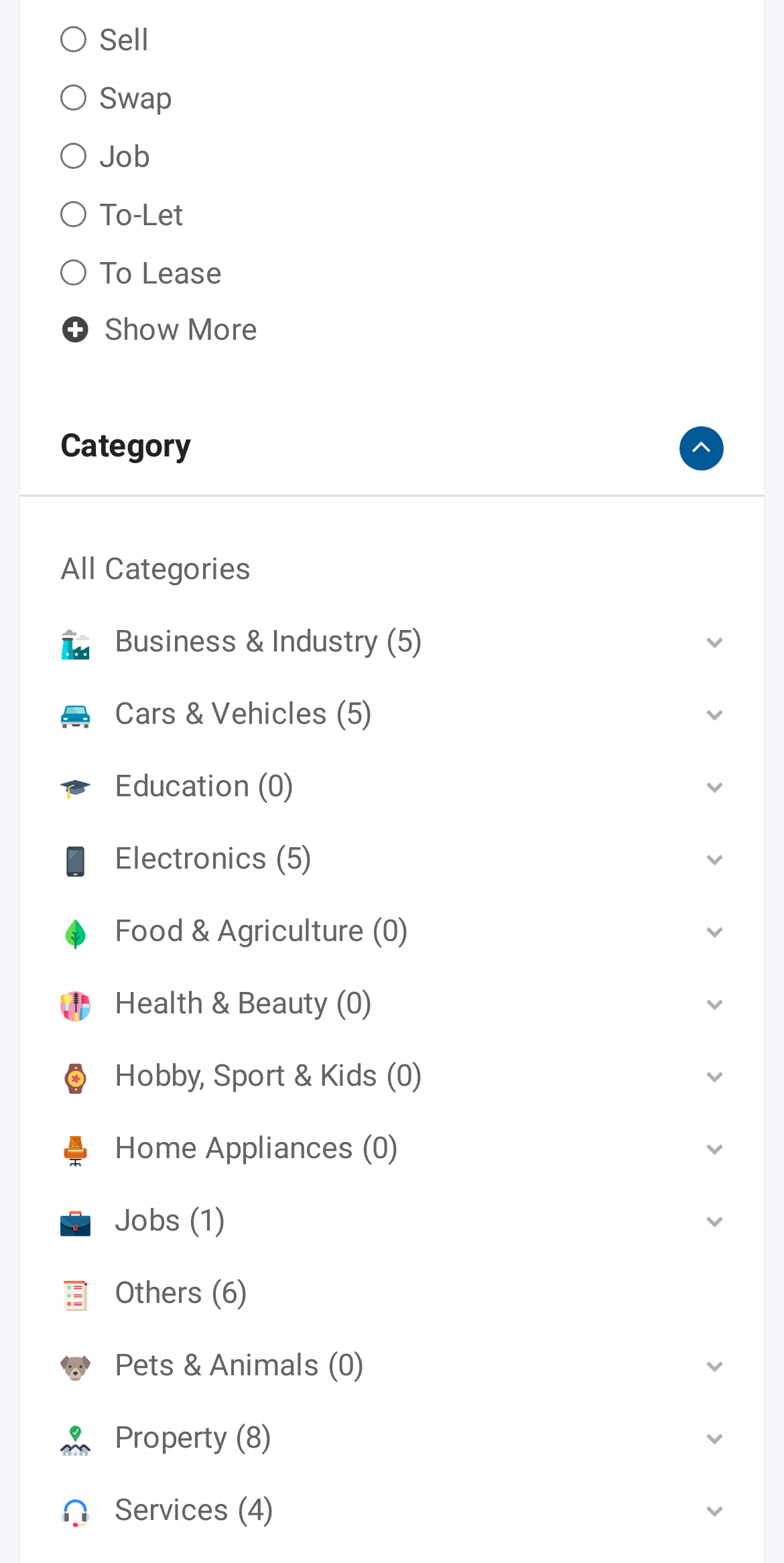Using the provided element description: "Swap", identify the bounding box coordinates. The coordinates should be four floats between 0 and 1 in the order [left, top, right, bottom].

[0.127, 0.051, 0.219, 0.075]